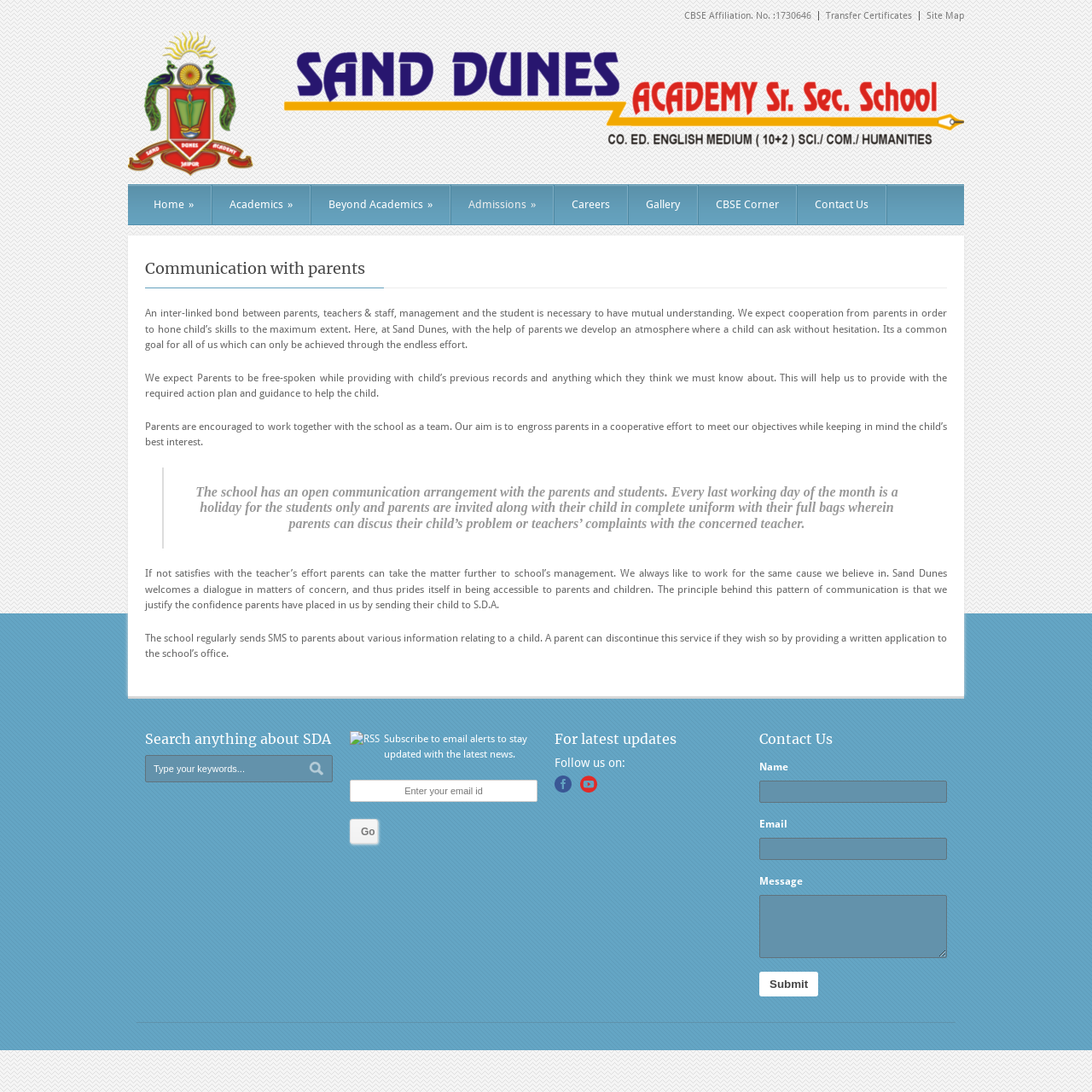Identify the bounding box coordinates for the region to click in order to carry out this instruction: "Submit a message to Sand Dunes Academy". Provide the coordinates using four float numbers between 0 and 1, formatted as [left, top, right, bottom].

[0.695, 0.89, 0.749, 0.912]